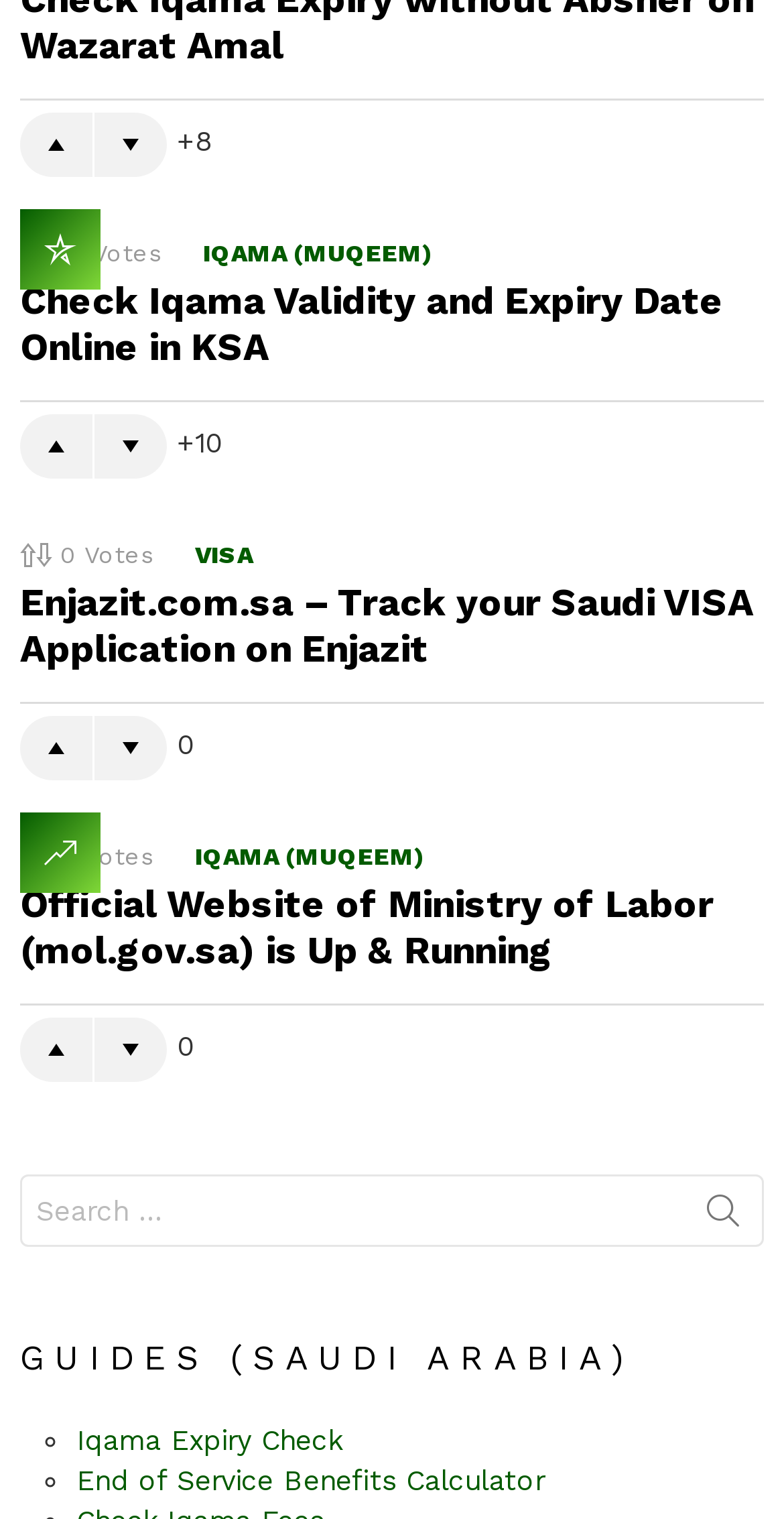Using a single word or phrase, answer the following question: 
What is the topic of the first article?

Iqama validity and expiry date